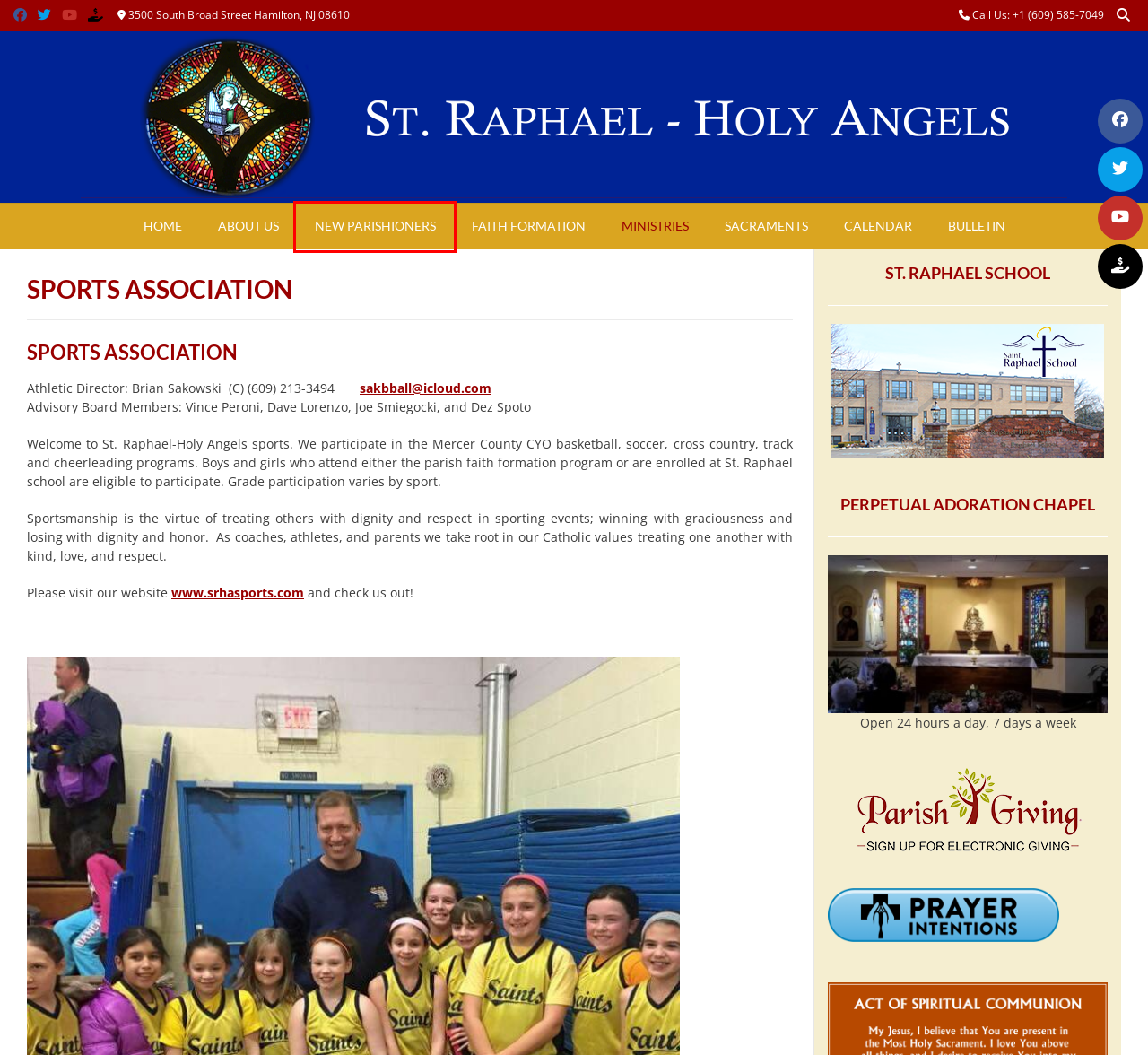Observe the screenshot of a webpage with a red bounding box highlighting an element. Choose the webpage description that accurately reflects the new page after the element within the bounding box is clicked. Here are the candidates:
A. Parish Giving LLC - Electronic Giving
B. Bulletin Archive – St. Raphael-Holy Angels Parish
C. New Parishioners – St. Raphael-Holy Angels Parish
D. Extraordinary Ministers of Holy Communion – St. Raphael-Holy Angels Parish
E. Perpetual Adoration Chapel – St. Raphael-Holy Angels Parish
F. Calendar – St. Raphael-Holy Angels Parish
G. St. Raphael-Holy Angels SportsSRHA Sports Banquet - Buy Tickets Now! - See Below
H. St. Raphael-Holy Angels Parish – 3500 South Broad Street Hamilton, NJ 08610

C